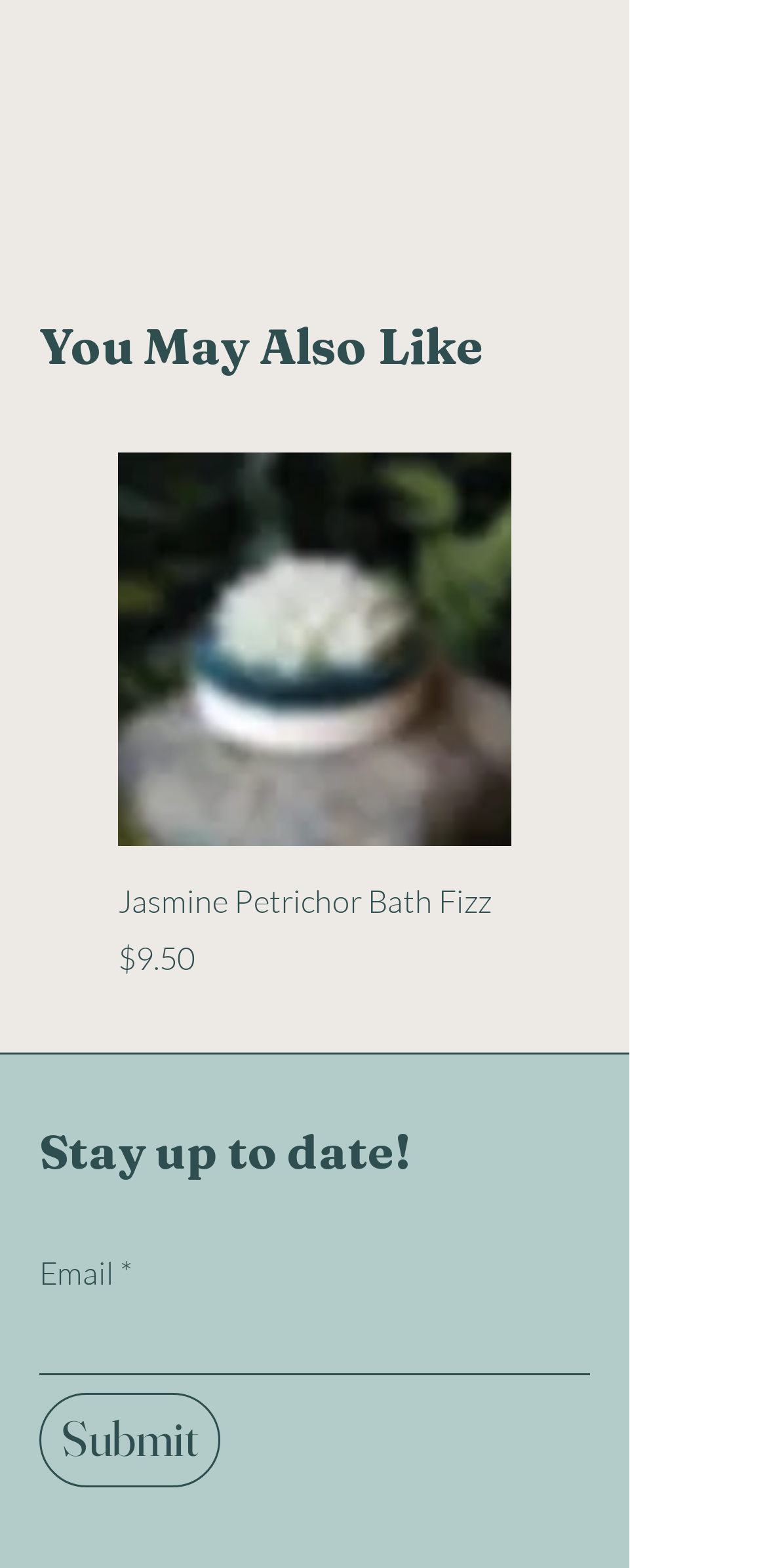Answer the following inquiry with a single word or phrase:
How many input fields are there?

1